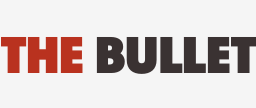Describe all the important aspects and details of the image.

The image features the prominent logo of "The Bullet," a publication associated with the Socialist Project. The logo is characterized by bold typography, where "THE" is displayed in a striking red color, and "BULLET" is presented in a strong, dark typeface. This design choice emphasizes the publication's focus on delivering incisive commentary and analysis on social and political issues. Positioned beneath the banner of "Freedom for Boris Kagarlitsky," the logo serves as a visual anchor for discussions surrounding activism, dissent, and freedom of expression within current geopolitical contexts, particularly concerning anti-war sentiments and political repression.